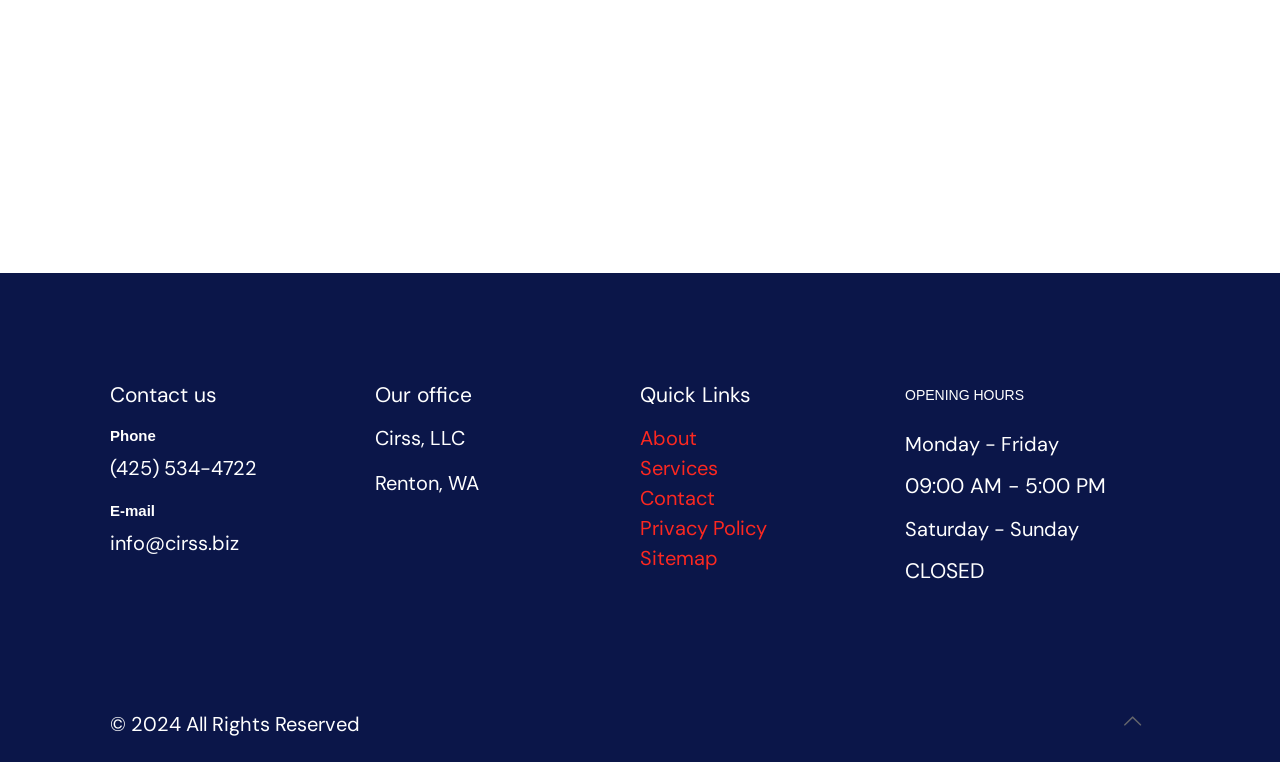Locate and provide the bounding box coordinates for the HTML element that matches this description: "Services".

[0.5, 0.597, 0.561, 0.632]